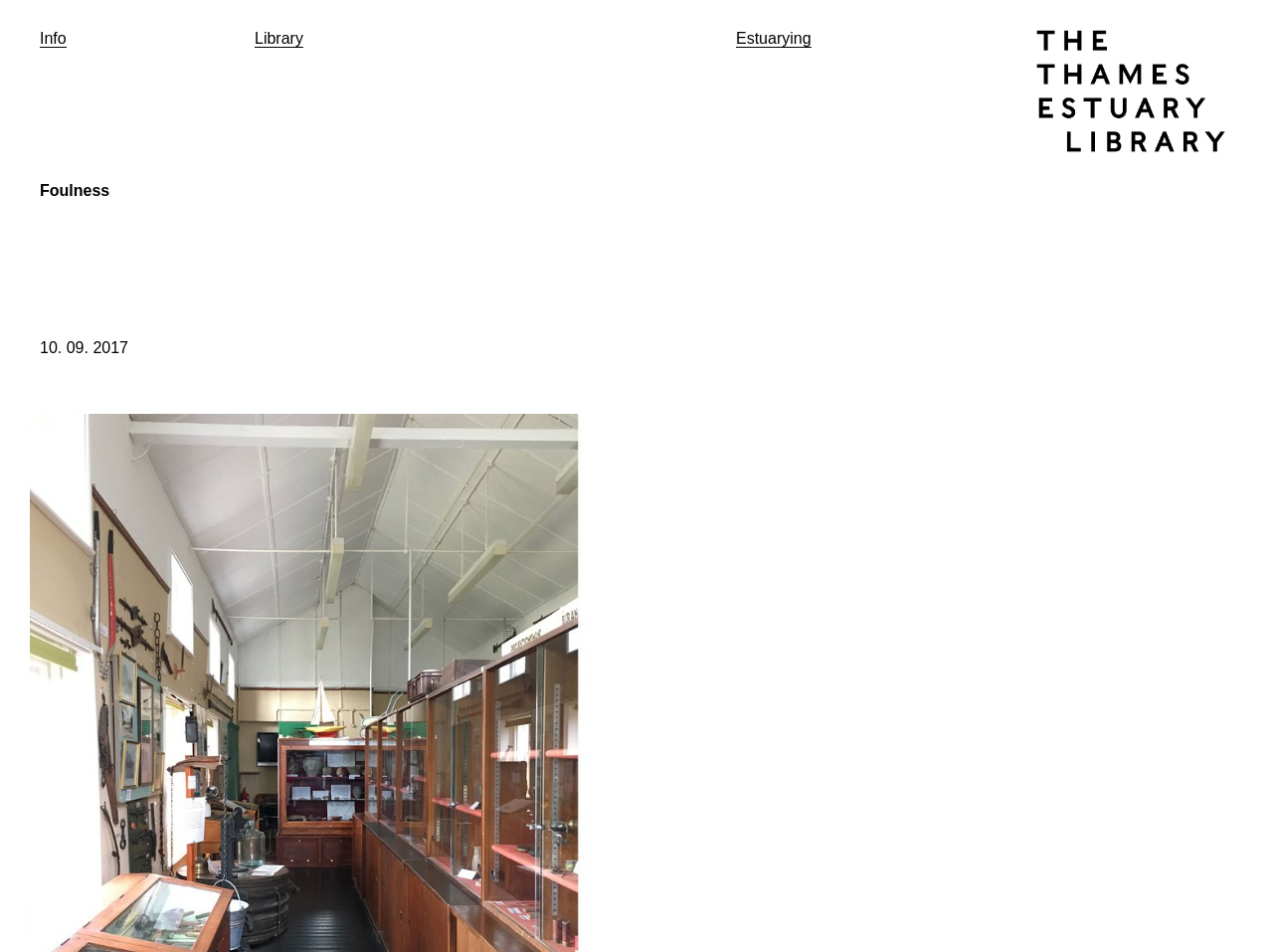How many links are present in the top section of the webpage?
Please respond to the question thoroughly and include all relevant details.

The answer can be found by looking at the link elements 'Library', 'Estuarying', and 'Info' which are all located at the top of the webpage.